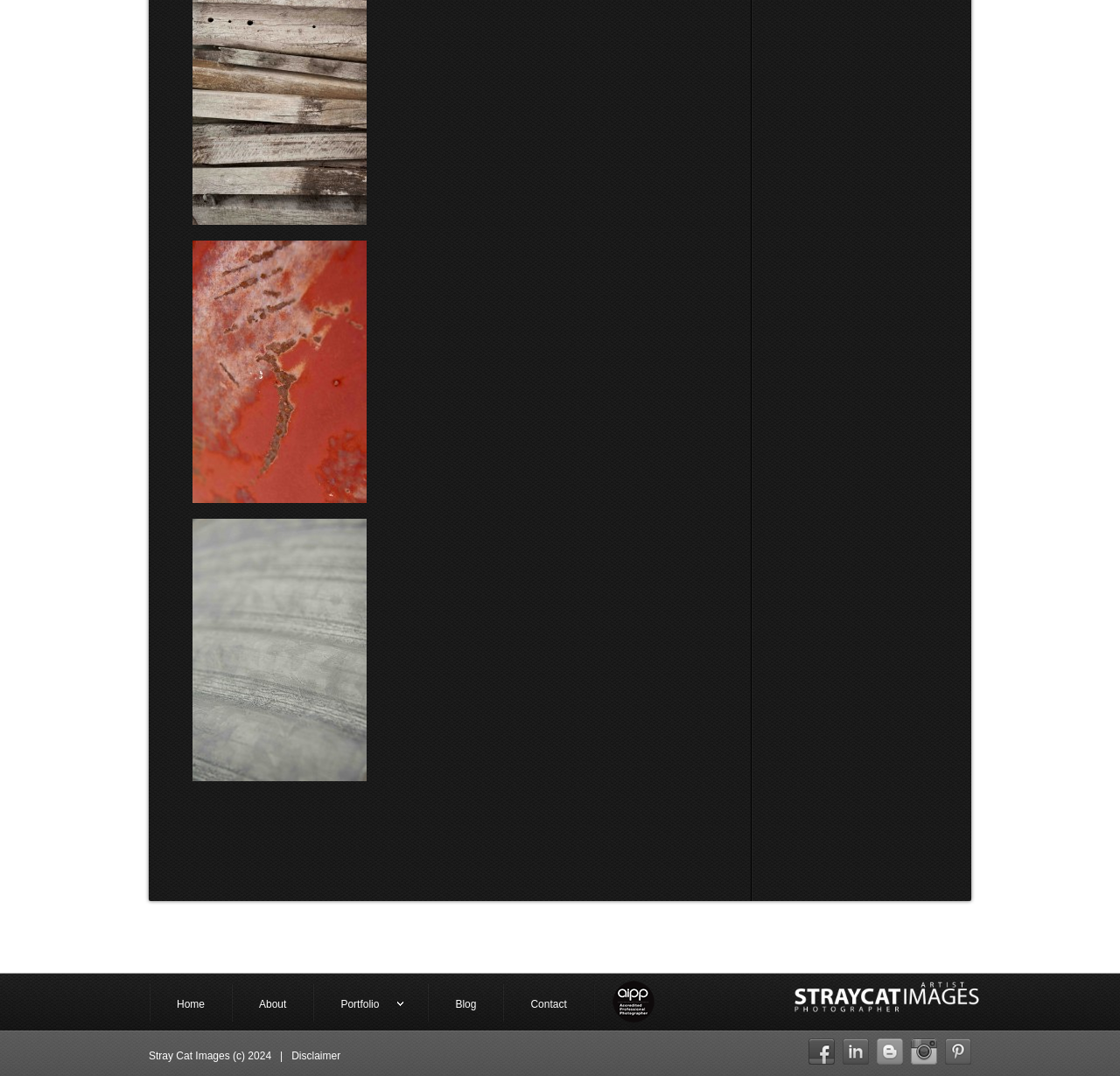Locate the bounding box coordinates of the area you need to click to fulfill this instruction: 'contact us'. The coordinates must be in the form of four float numbers ranging from 0 to 1: [left, top, right, bottom].

[0.45, 0.914, 0.53, 0.952]